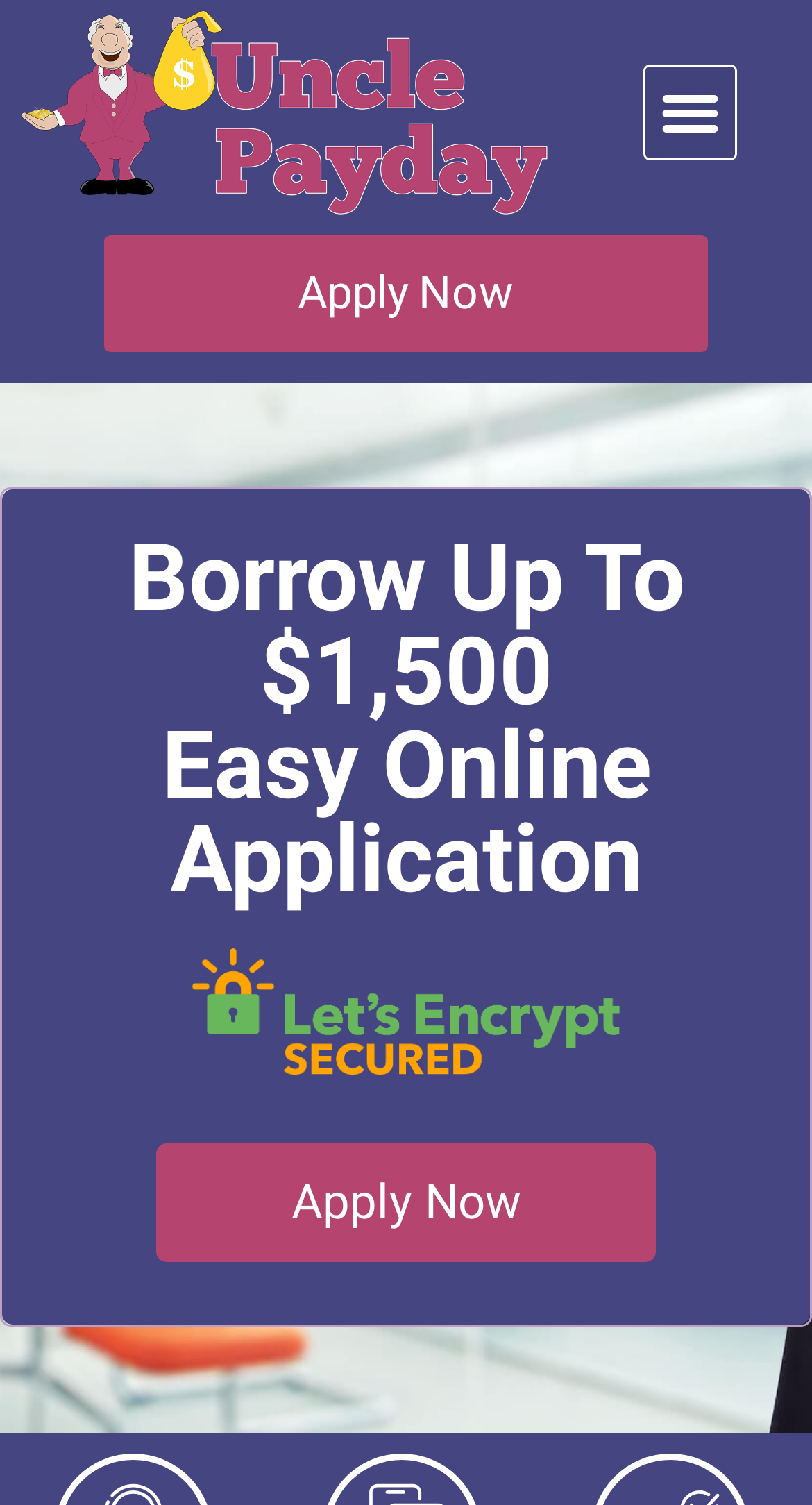What is the purpose of the 'Menu Toggle' button? Refer to the image and provide a one-word or short phrase answer.

To expand or collapse the menu